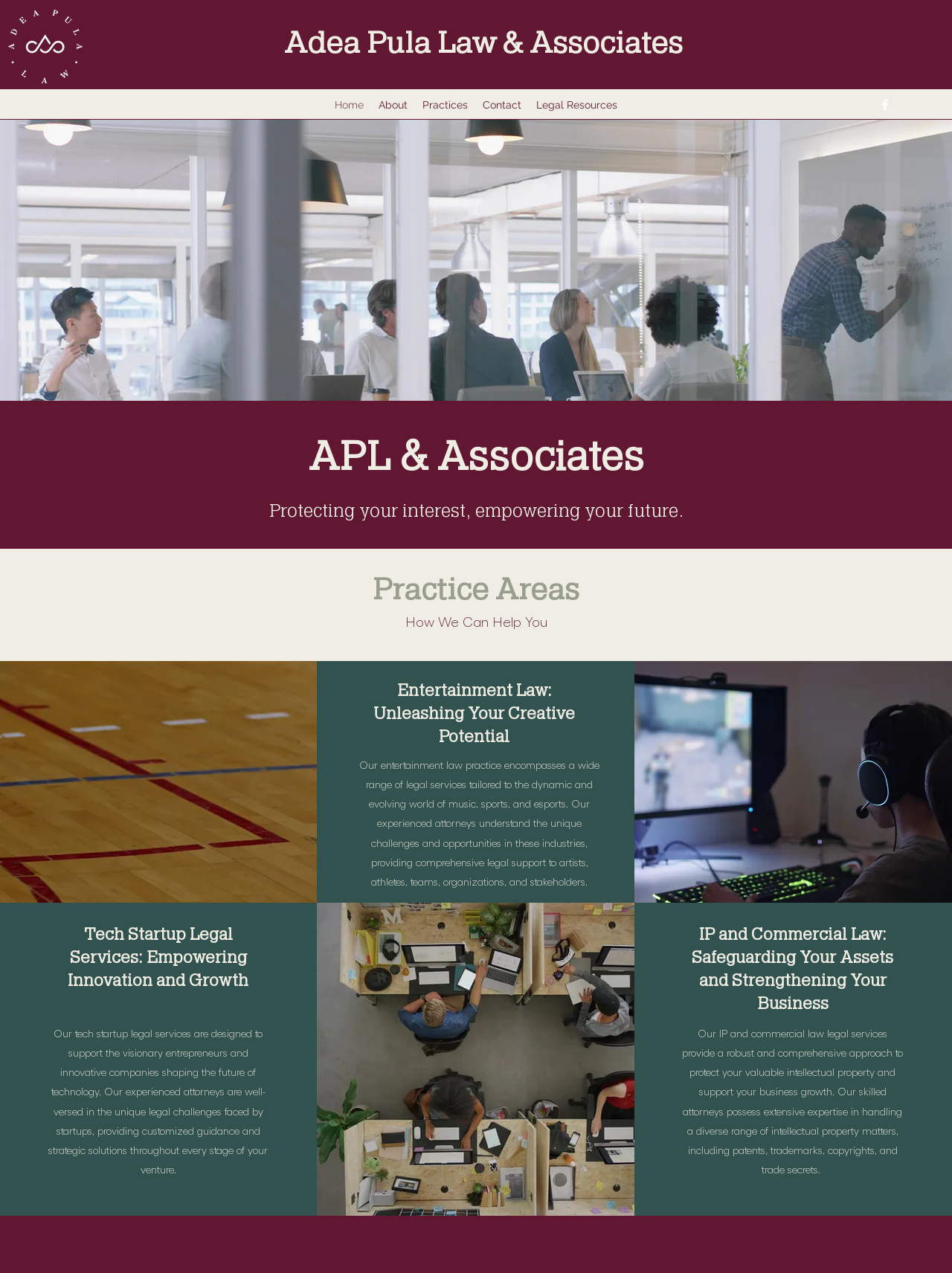Calculate the bounding box coordinates for the UI element based on the following description: "Home". Ensure the coordinates are four float numbers between 0 and 1, i.e., [left, top, right, bottom].

[0.344, 0.074, 0.39, 0.091]